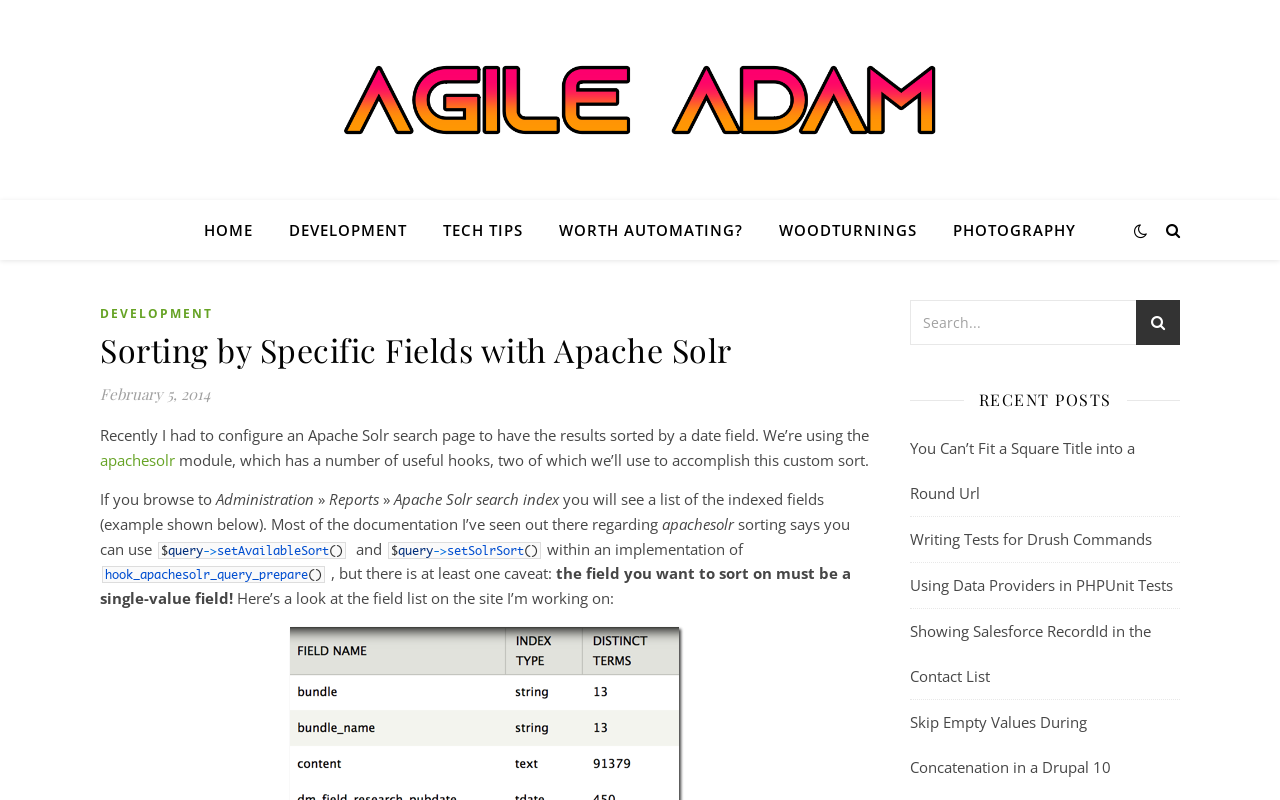Please locate the bounding box coordinates of the element that should be clicked to complete the given instruction: "search for something".

[0.711, 0.375, 0.922, 0.431]